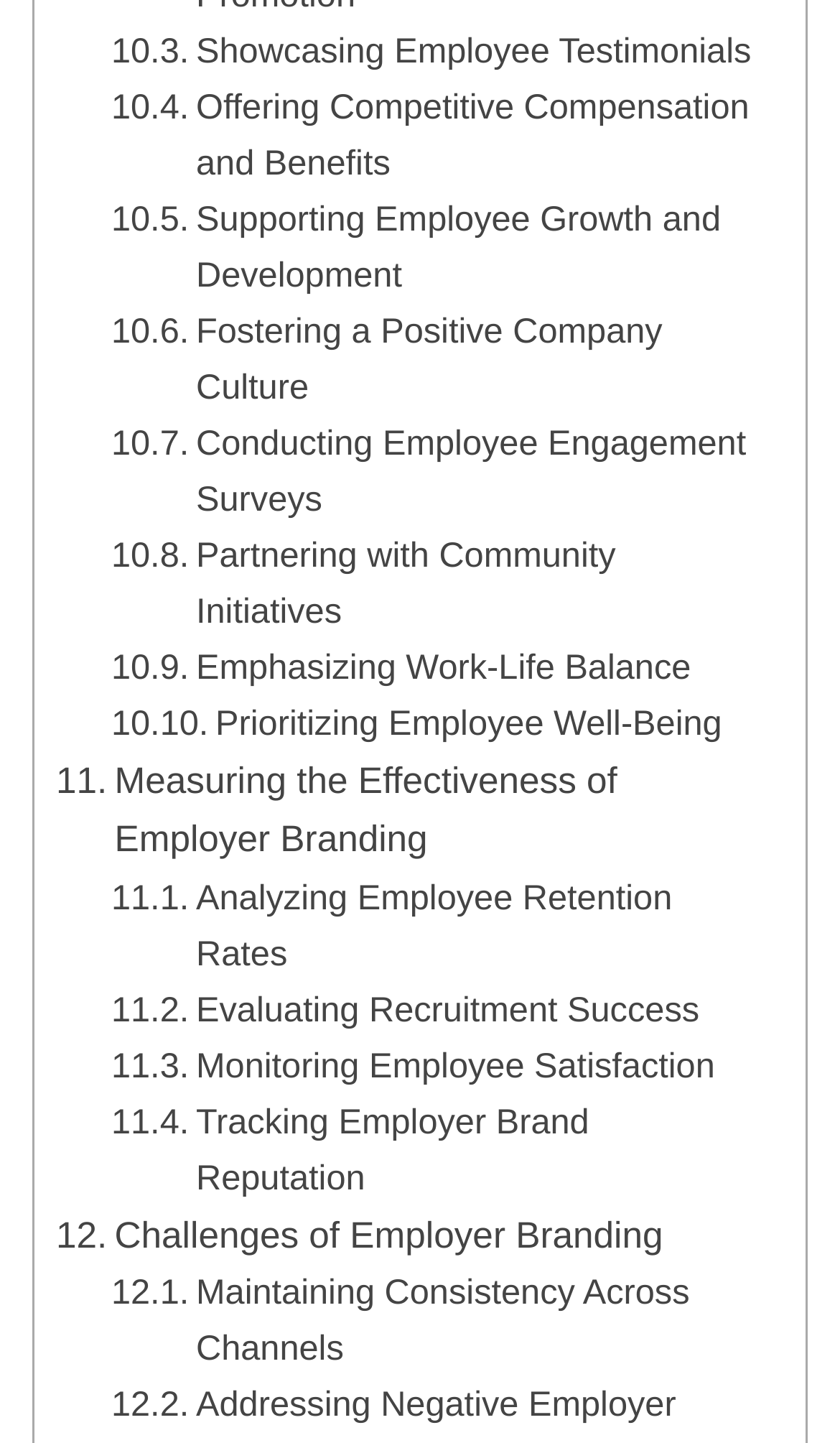What is the last topic mentioned on the webpage?
Please provide a single word or phrase answer based on the image.

Maintaining Consistency Across Channels